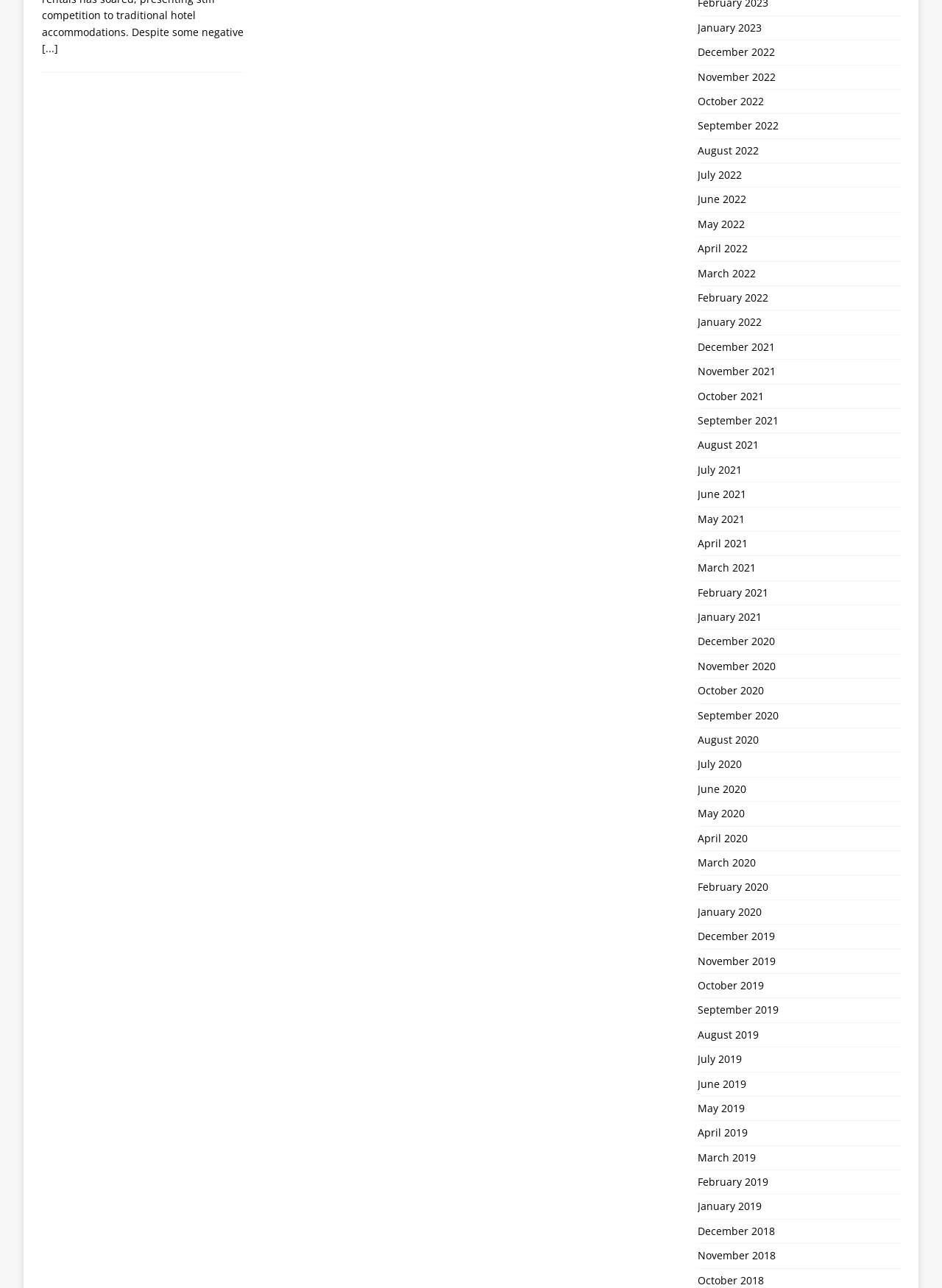Please answer the following question using a single word or phrase: What is the purpose of the webpage?

Archiving